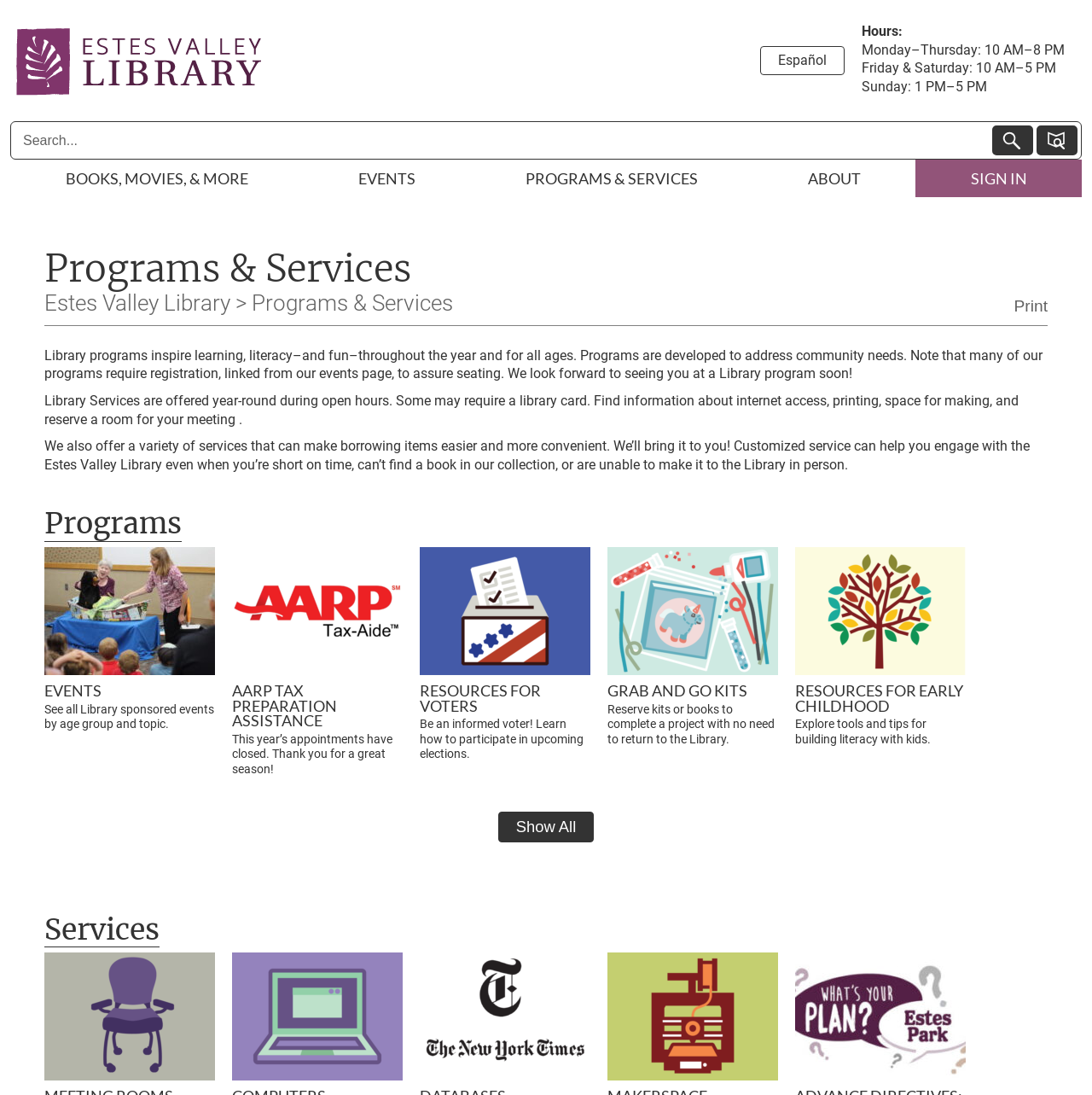Locate the bounding box coordinates of the area where you should click to accomplish the instruction: "Go to home page".

[0.009, 0.012, 0.696, 0.099]